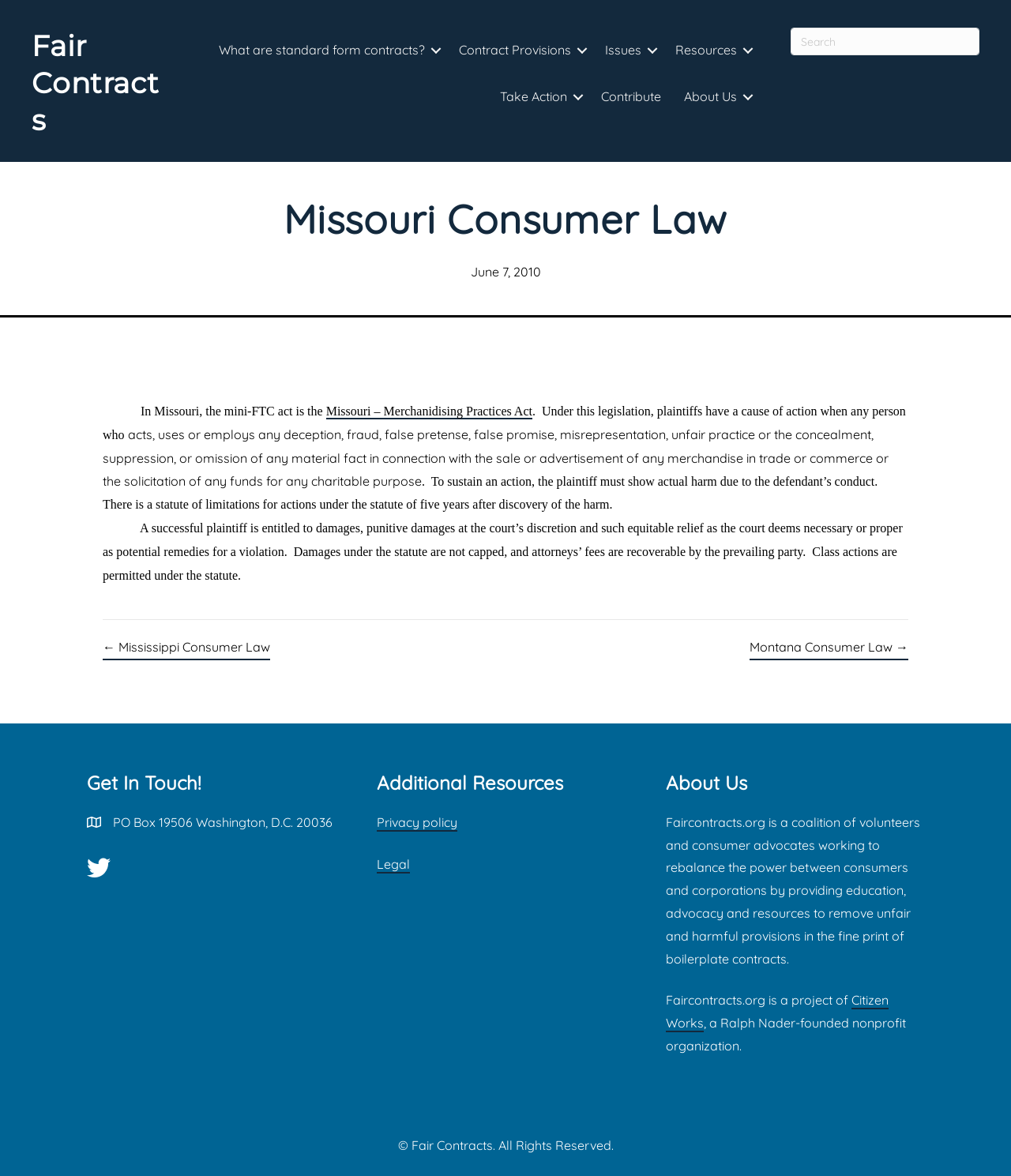Identify the bounding box coordinates for the UI element described as follows: "Resources". Ensure the coordinates are four float numbers between 0 and 1, formatted as [left, top, right, bottom].

[0.657, 0.024, 0.751, 0.063]